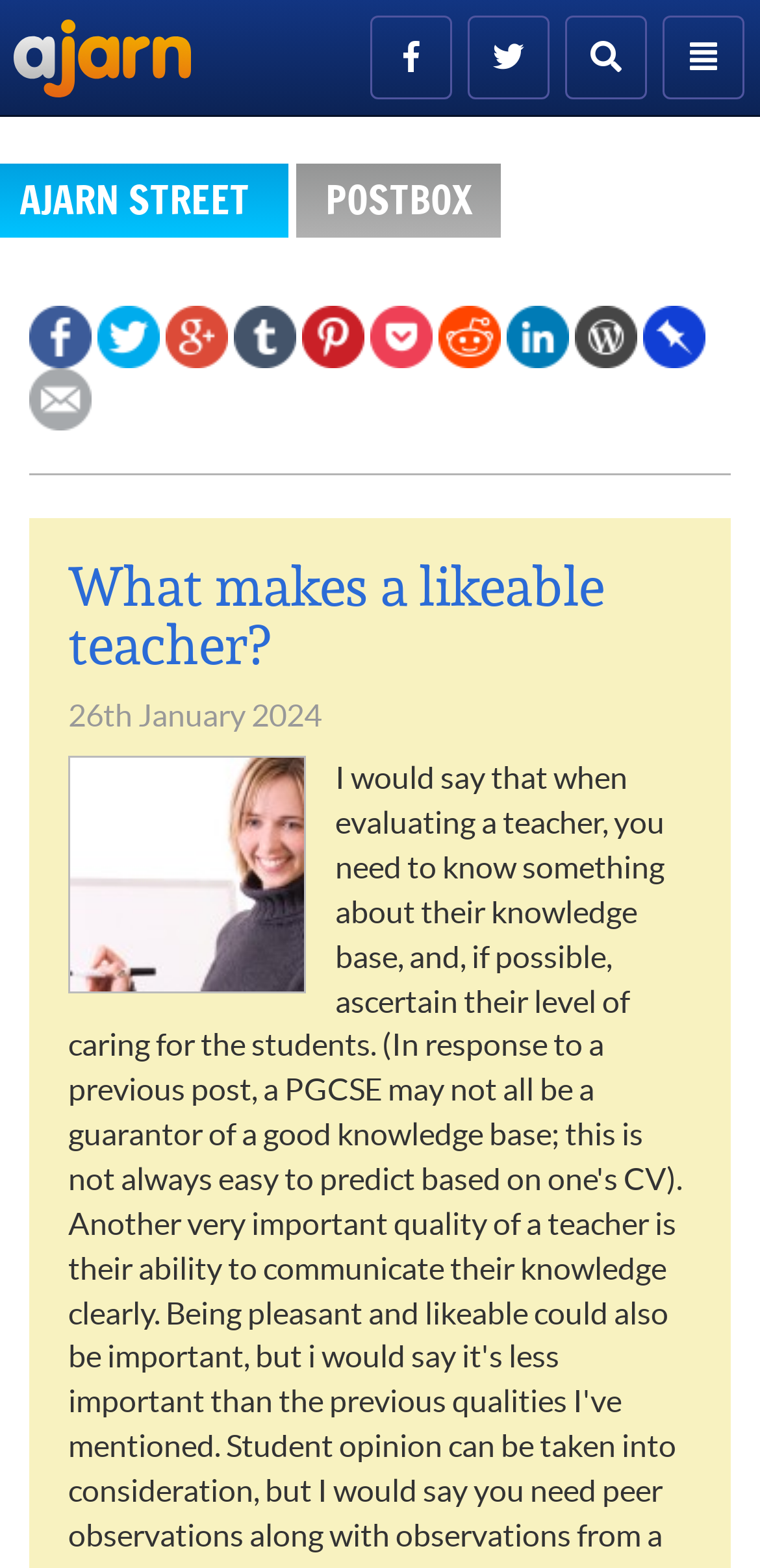What is the text of the heading?
Refer to the screenshot and respond with a concise word or phrase.

What makes a likeable teacher?